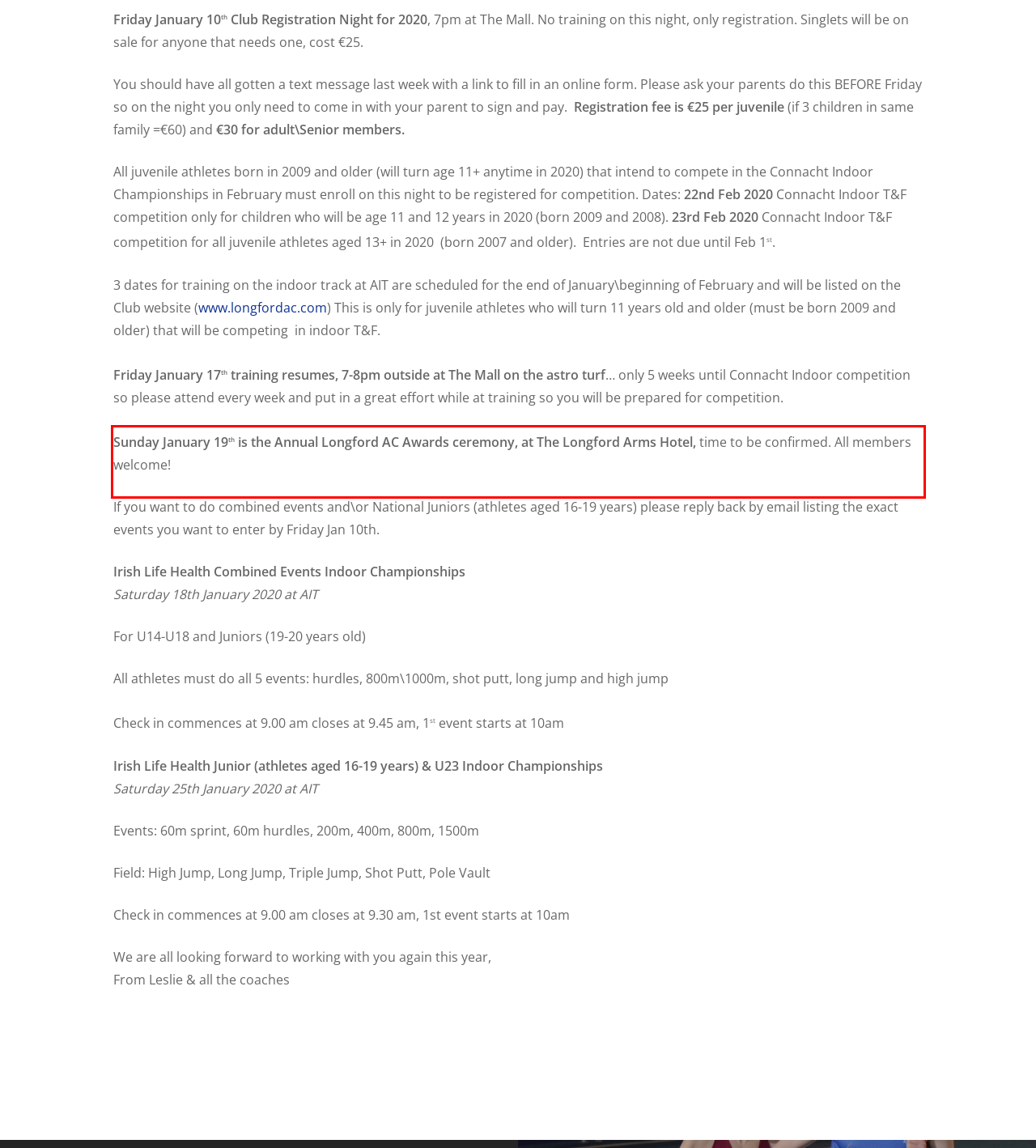Please analyze the provided webpage screenshot and perform OCR to extract the text content from the red rectangle bounding box.

Sunday January 19th is the Annual Longford AC Awards ceremony, at The Longford Arms Hotel, time to be confirmed. All members welcome!